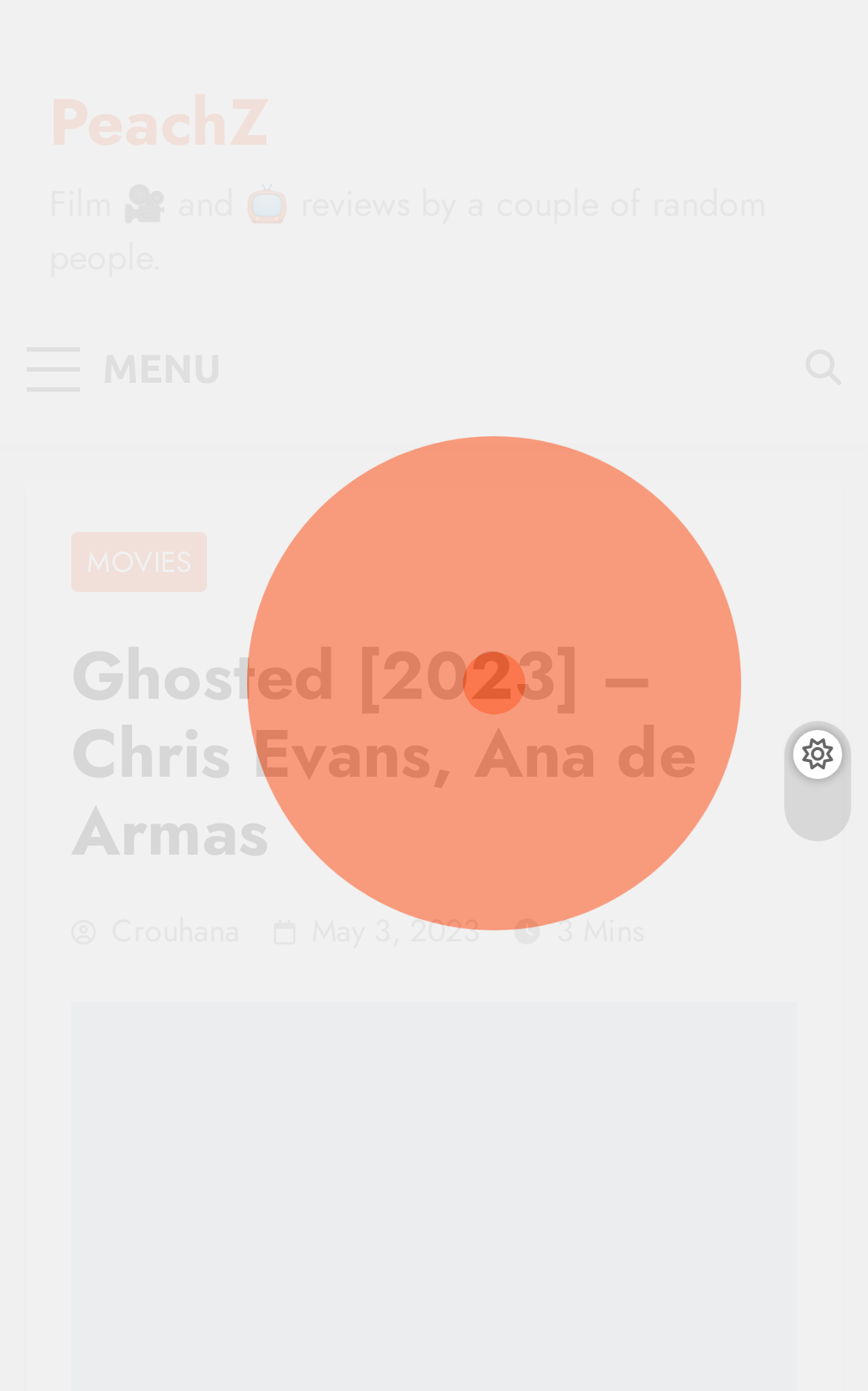Please determine the bounding box coordinates, formatted as (top-left x, top-left y, bottom-right x, bottom-right y), with all values as floating point numbers between 0 and 1. Identify the bounding box of the region described as: May 3, 2023April 23, 2023

[0.359, 0.653, 0.554, 0.685]